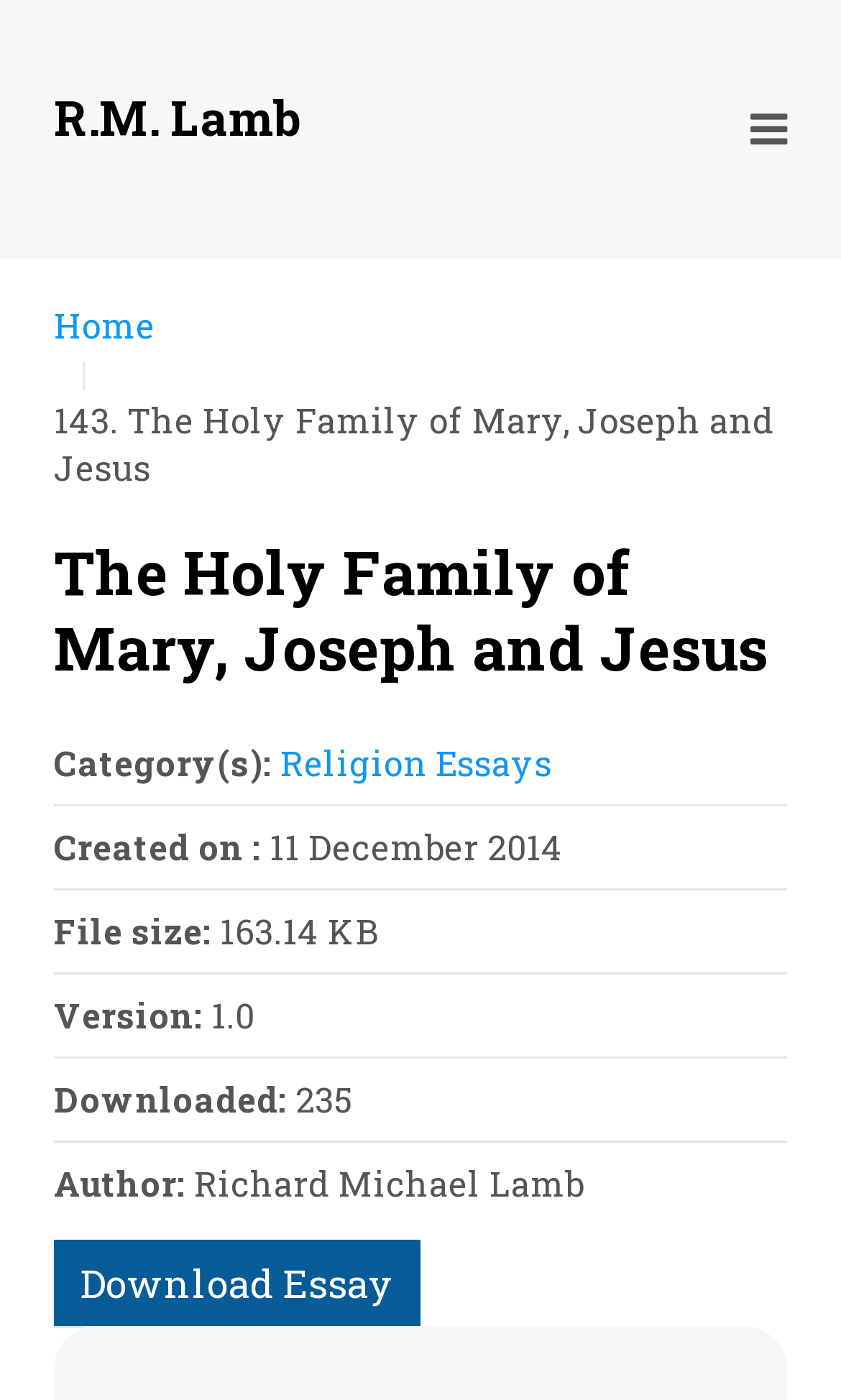What is the category of the essay?
Using the visual information from the image, give a one-word or short-phrase answer.

Religion Essays